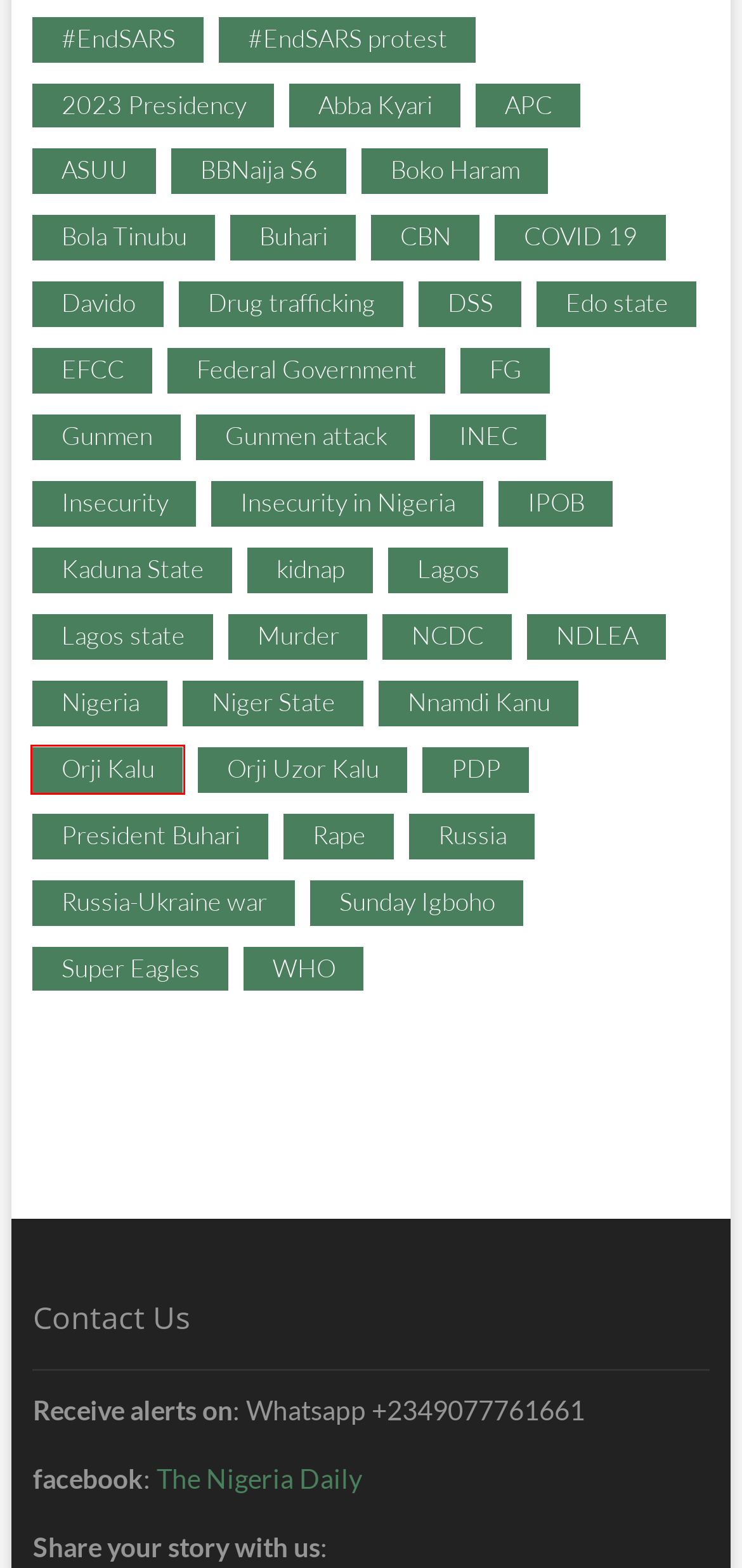Given a screenshot of a webpage with a red bounding box, please pick the webpage description that best fits the new webpage after clicking the element inside the bounding box. Here are the candidates:
A. FG – The Nigeria Daily
B. NCDC – The Nigeria Daily
C. Orji Kalu – The Nigeria Daily
D. Davido – The Nigeria Daily
E. Lagos state – The Nigeria Daily
F. PDP – The Nigeria Daily
G. IPOB – The Nigeria Daily
H. Buhari – The Nigeria Daily

C